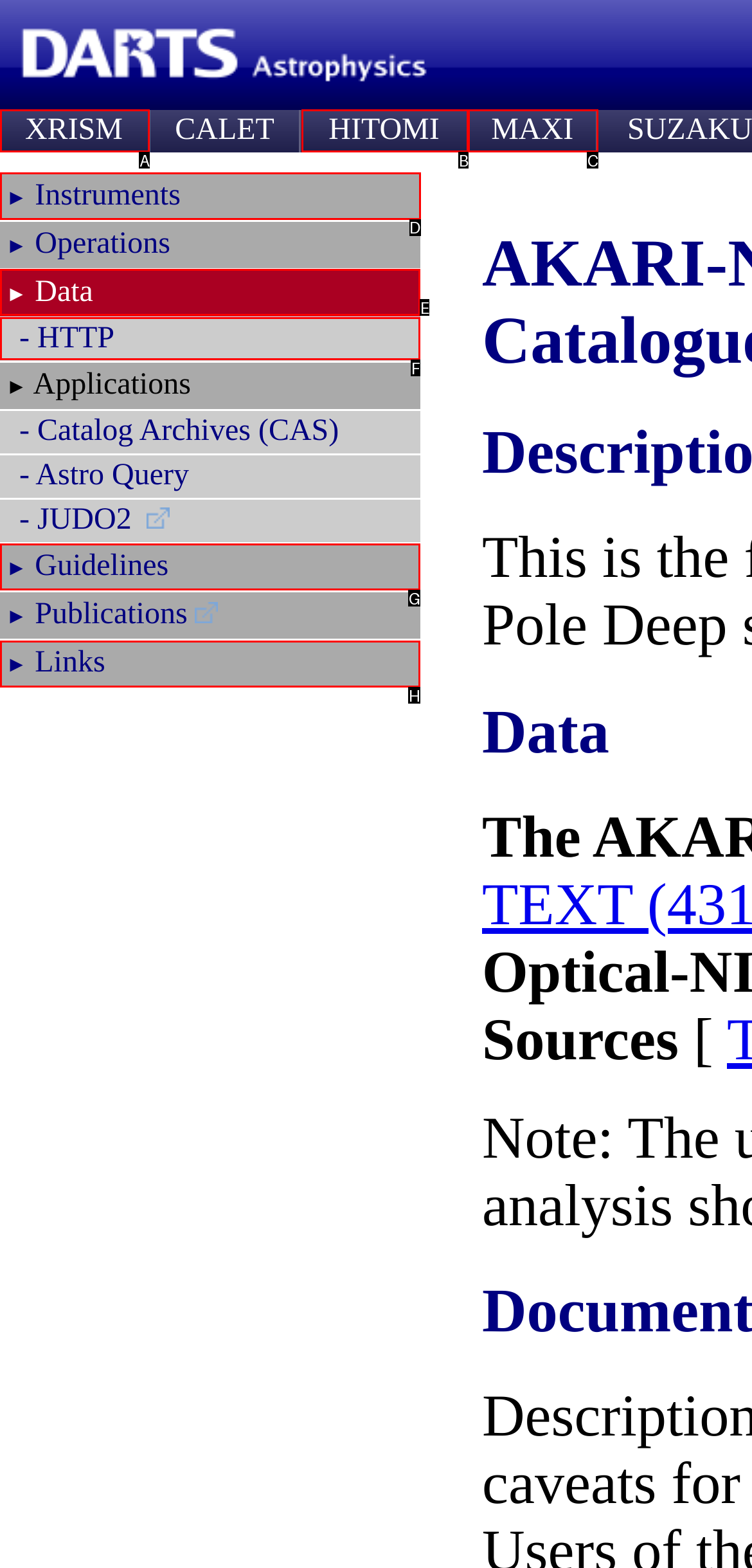Tell me which one HTML element I should click to complete the following task: Follow us on Facebook Answer with the option's letter from the given choices directly.

None